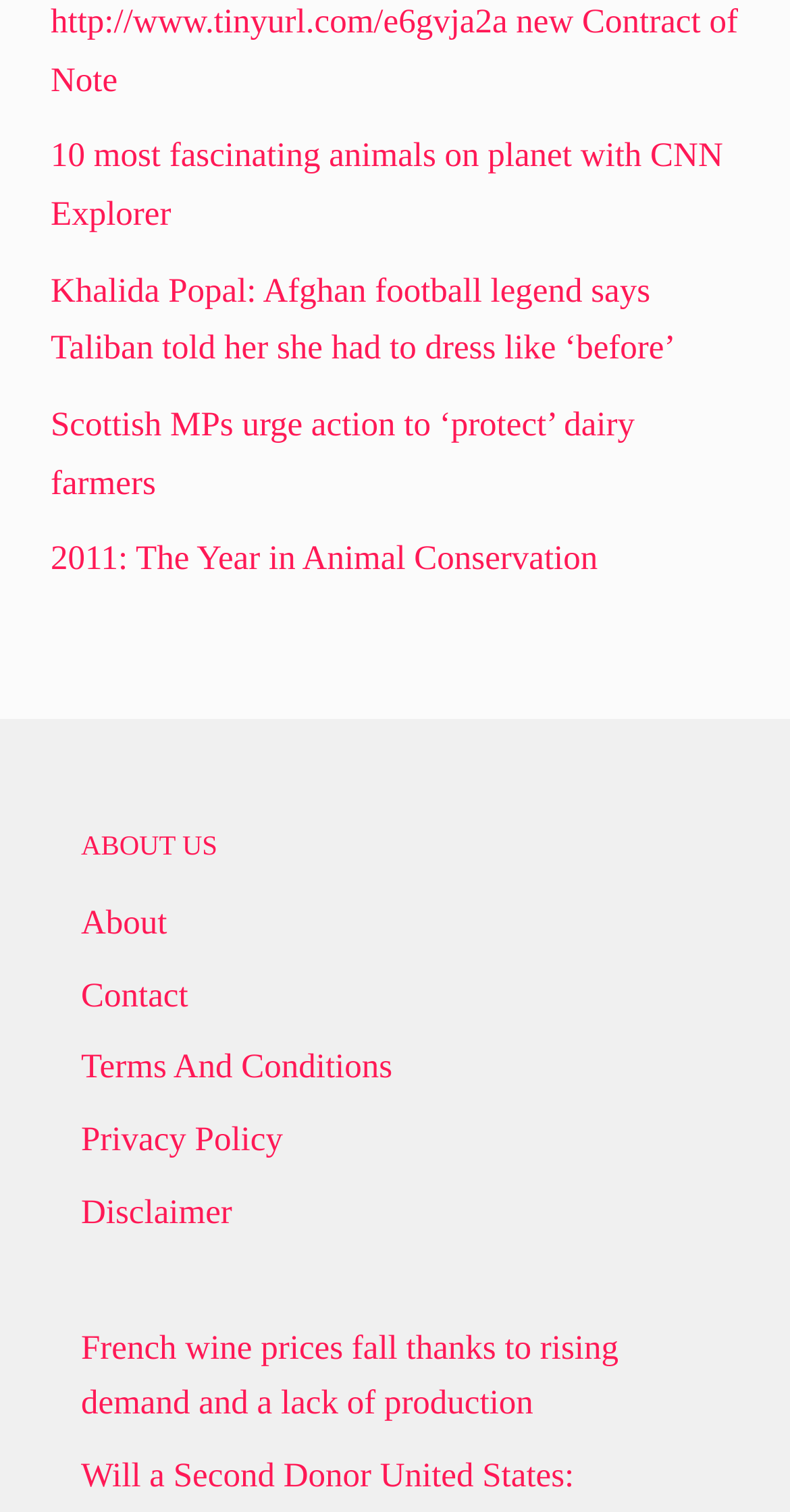Predict the bounding box for the UI component with the following description: "About".

[0.103, 0.597, 0.212, 0.623]